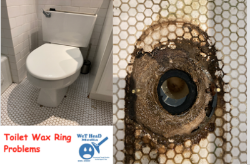Describe the image in great detail, covering all key points.

The image presents a bathroom scene showing two clear aspects of toilet maintenance issues. On the left, a standard toilet is depicted, likely installed in a modern bathroom setting, highlighting the importance of proper plumbing fixtures. To the right, a close-up reveals a worn-out wax ring, featuring a dirty and deteriorated seal around the toilet base. This image addresses the critical topic of "Toilet Wax Ring Problems," as indicated by the accompanying text. 

The phrase is prominently displayed in red at the bottom of the image, emphasizing the potential issues that can arise from a faulty wax ring, such as leaks or unpleasant odors. The inclusion of the “WeT HeaD” logo at the bottom reinforces the connection to plumbing expertise and solutions. This visual serves not only as an informative piece for homeowners but also as a call to action to address these essential plumbing concerns before they escalate.